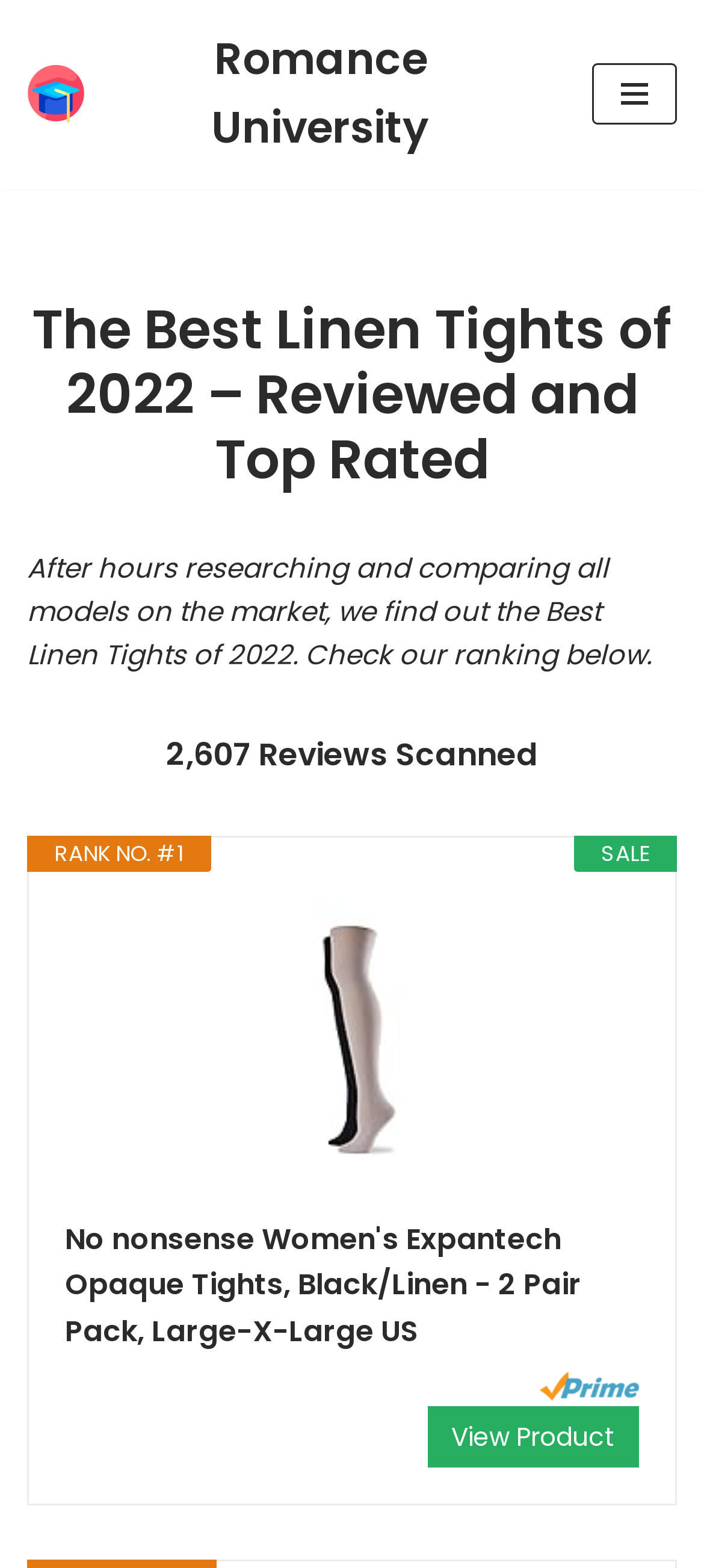Give a concise answer using only one word or phrase for this question:
How many reviews were scanned?

2,607